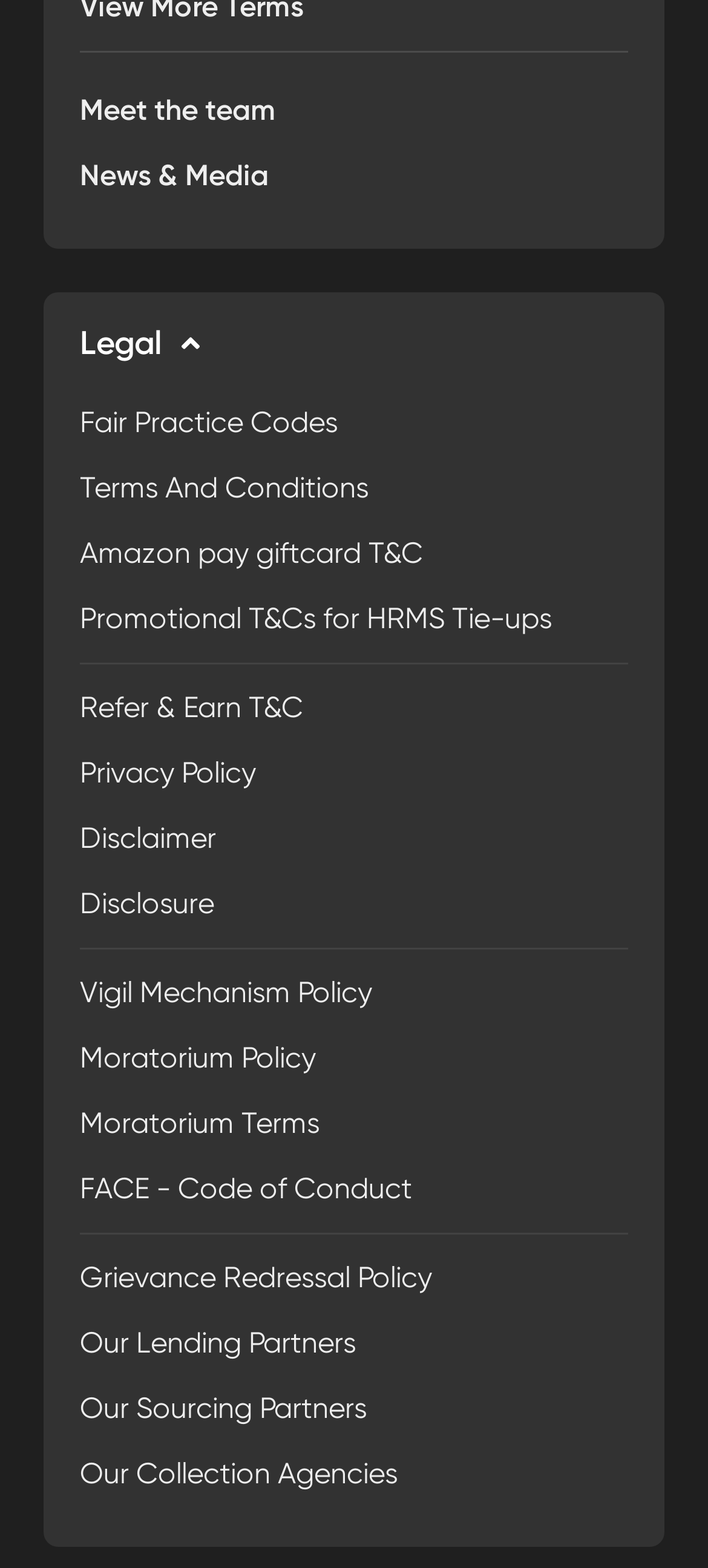Please answer the following question using a single word or phrase: 
What is the last link in the webpage?

Our Collection Agencies